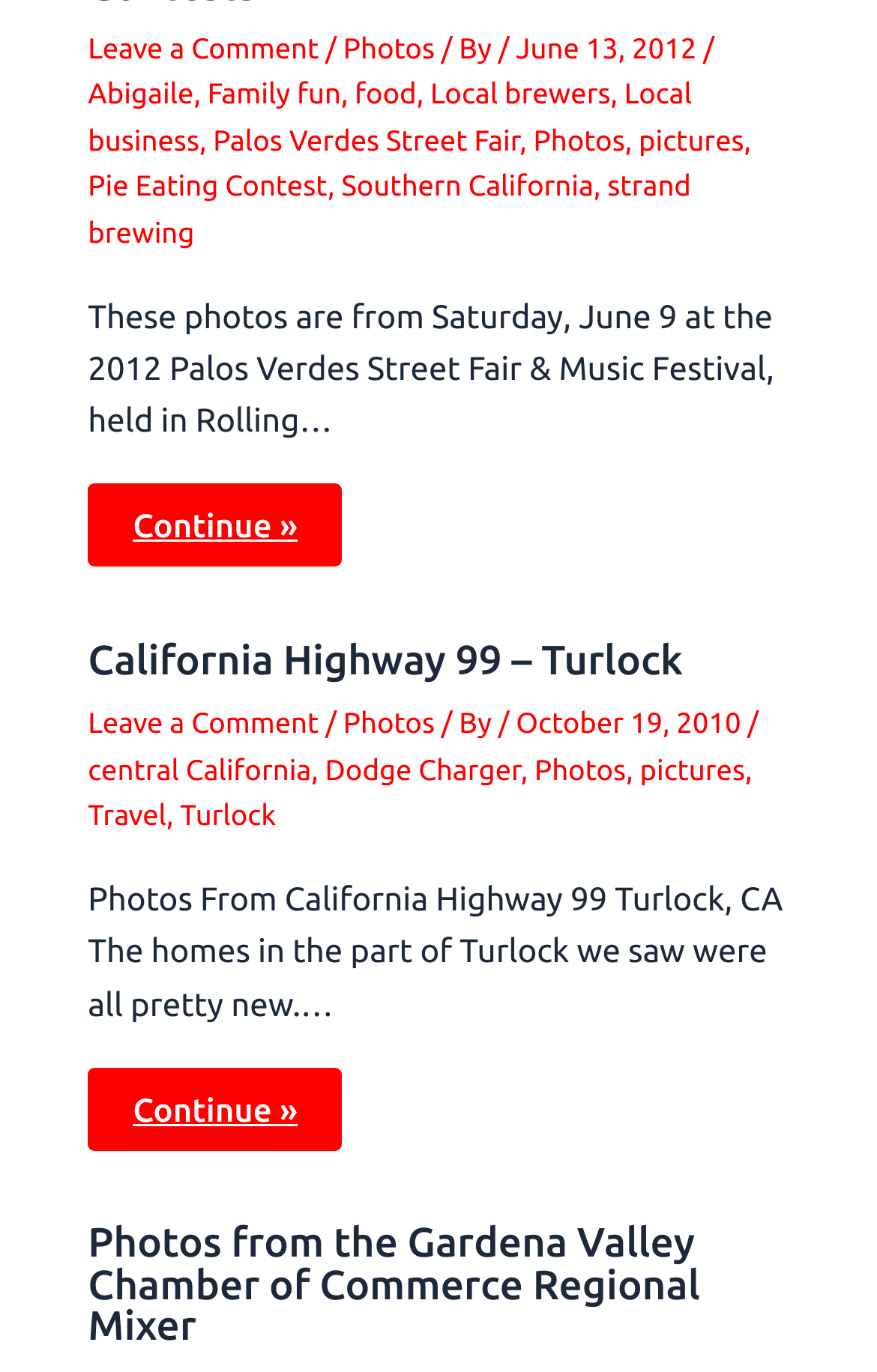Please provide a short answer using a single word or phrase for the question:
What is the name of the brewing company mentioned?

Strand Brewing